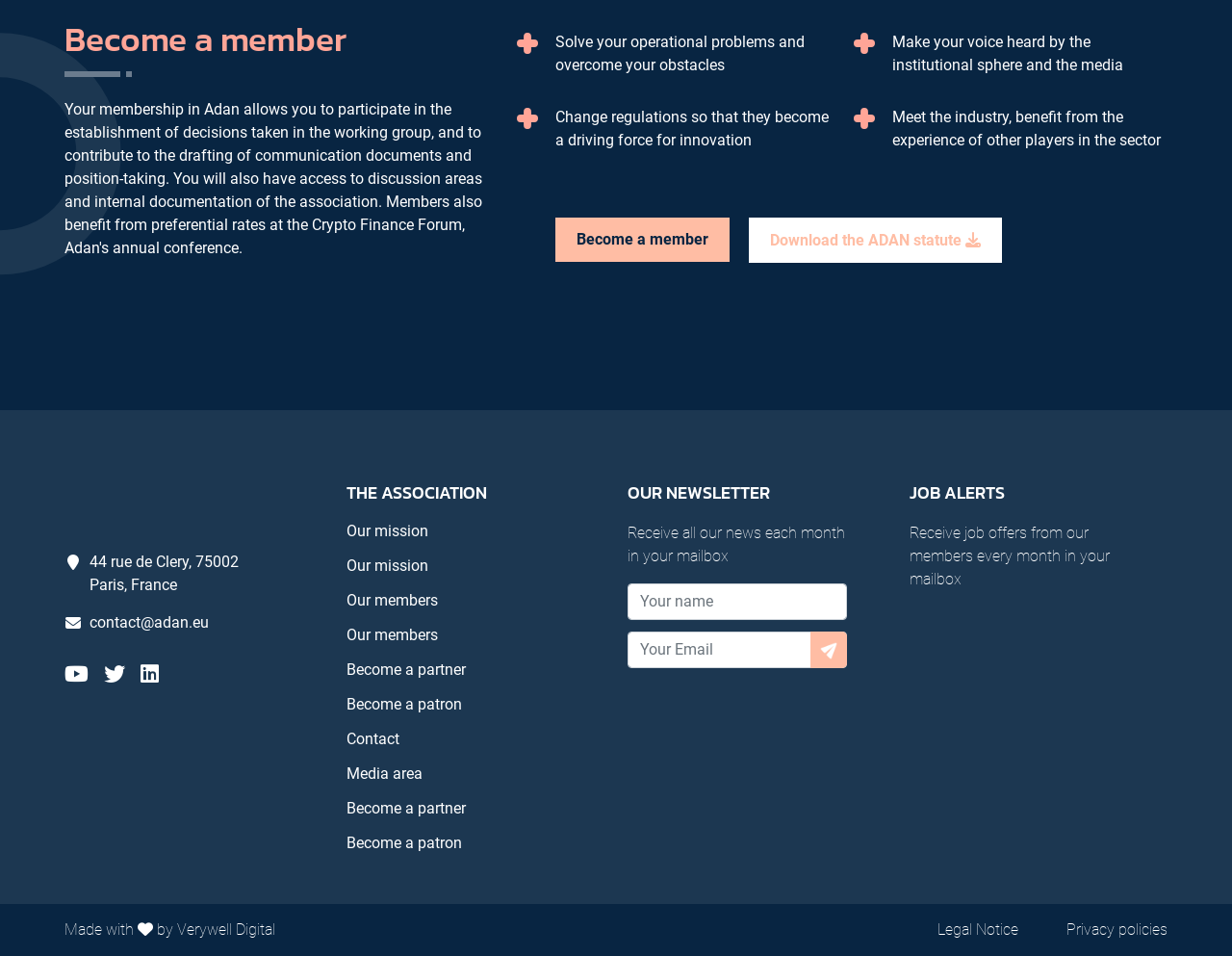Determine the bounding box coordinates for the area that needs to be clicked to fulfill this task: "View 'hair loss' page". The coordinates must be given as four float numbers between 0 and 1, i.e., [left, top, right, bottom].

None